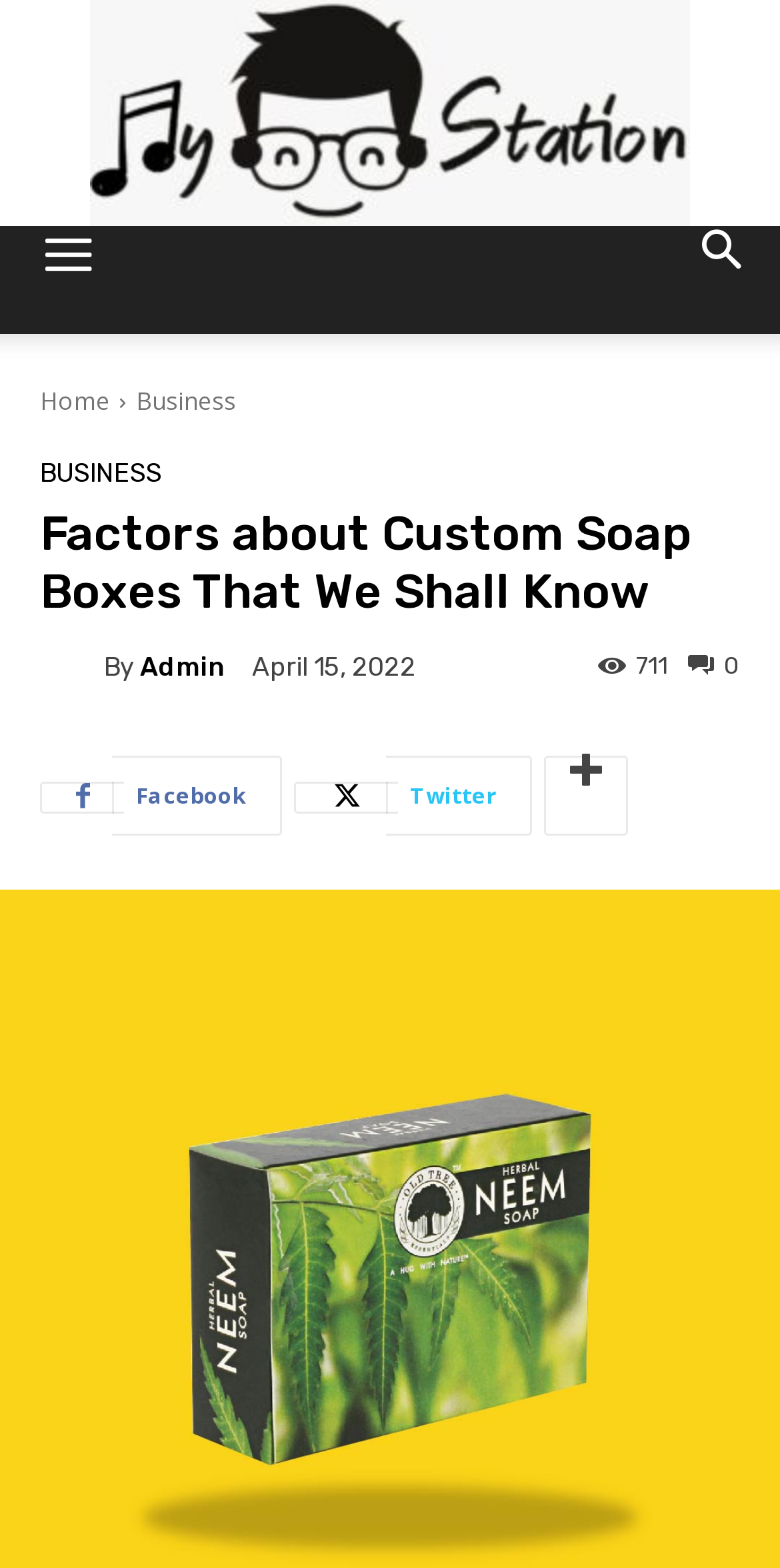Indicate the bounding box coordinates of the element that must be clicked to execute the instruction: "View the business page". The coordinates should be given as four float numbers between 0 and 1, i.e., [left, top, right, bottom].

[0.174, 0.245, 0.303, 0.266]